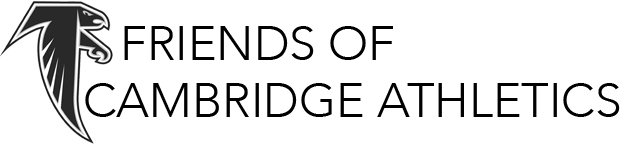Respond to the following question using a concise word or phrase: 
When was FOCA established?

1998